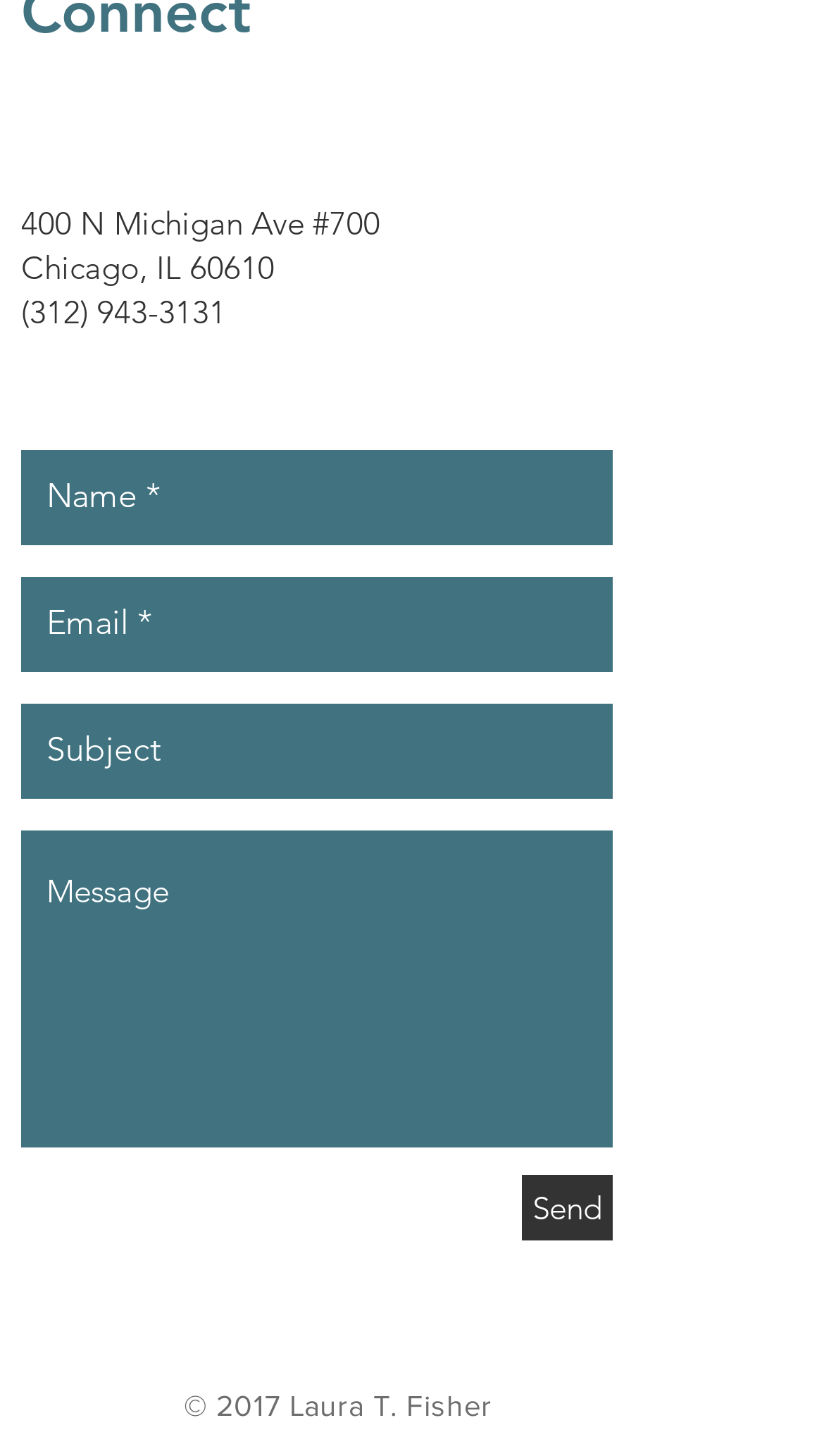Respond to the question below with a single word or phrase: What is the image on the webpage?

Stewart edited